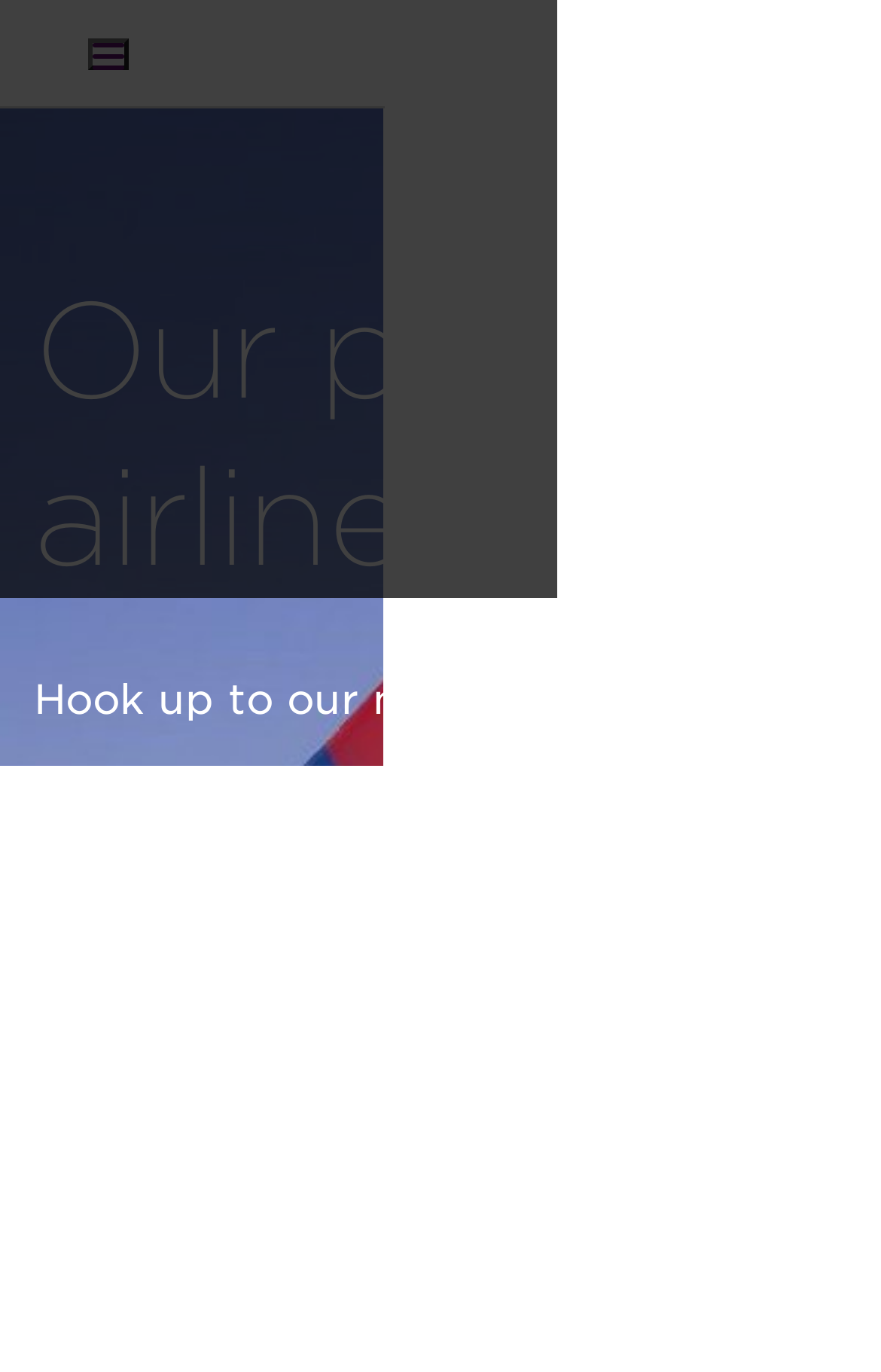Please provide the bounding box coordinates for the element that needs to be clicked to perform the following instruction: "Learn about Joint venture partners". The coordinates should be given as four float numbers between 0 and 1, i.e., [left, top, right, bottom].

[0.237, 0.715, 0.714, 0.749]